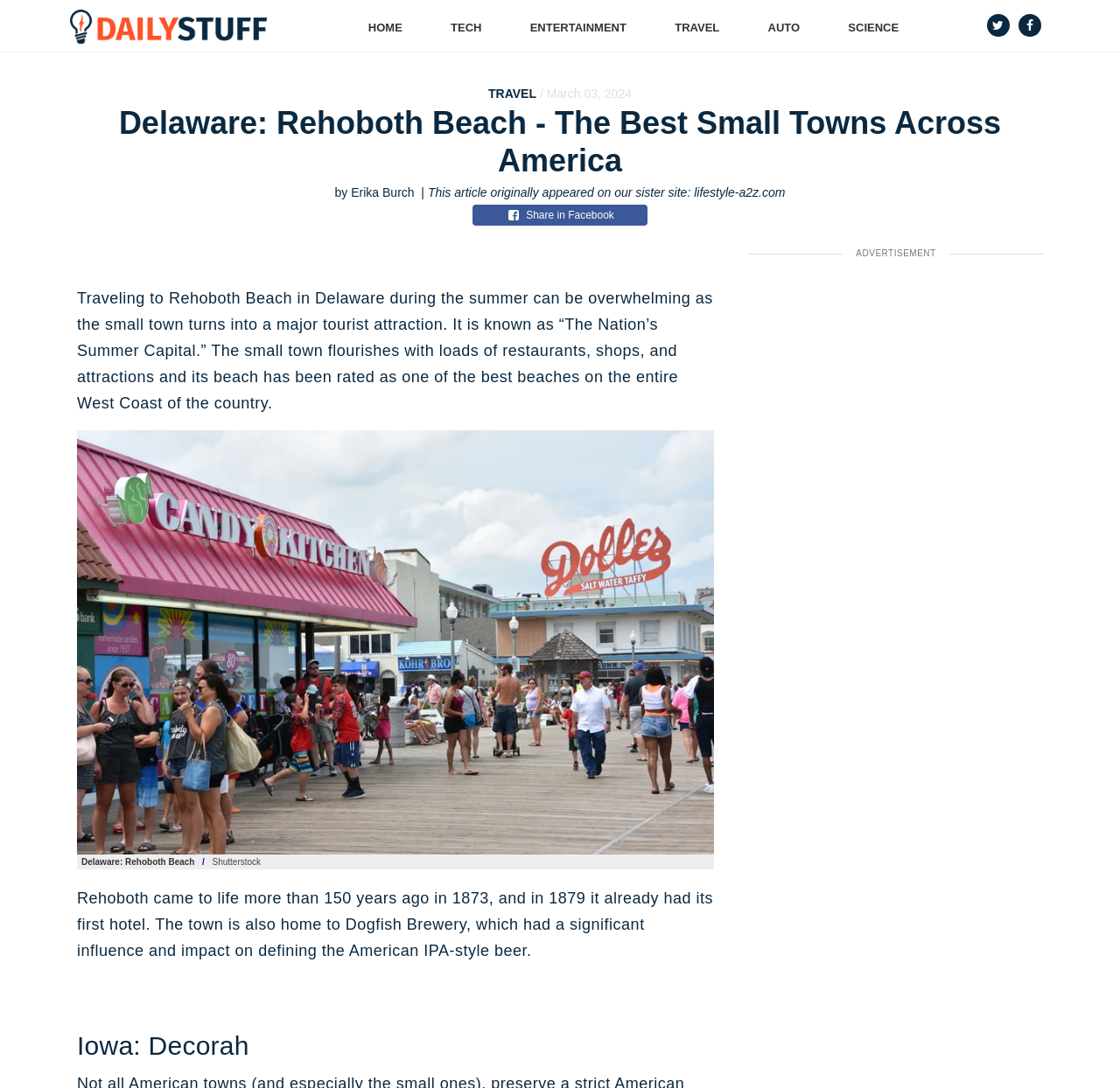What is the rating of the beach in Rehoboth Beach?
Refer to the image and provide a thorough answer to the question.

According to the article, the beach in Rehoboth Beach has been rated as one of the best beaches on the entire West Coast of the country.